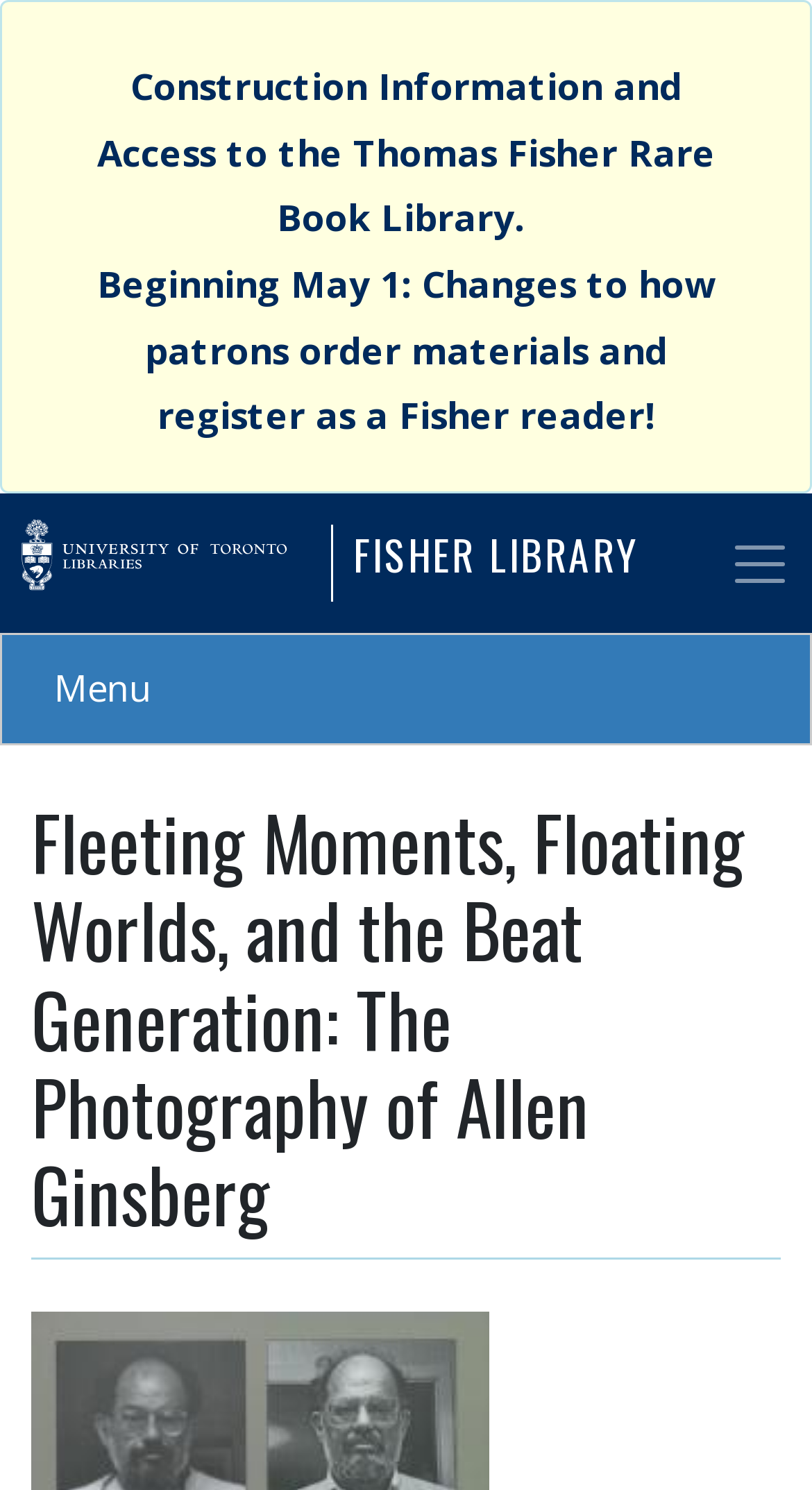What is the main heading displayed on the webpage? Please provide the text.

Fleeting Moments, Floating Worlds, and the Beat Generation: The Photography of Allen Ginsberg